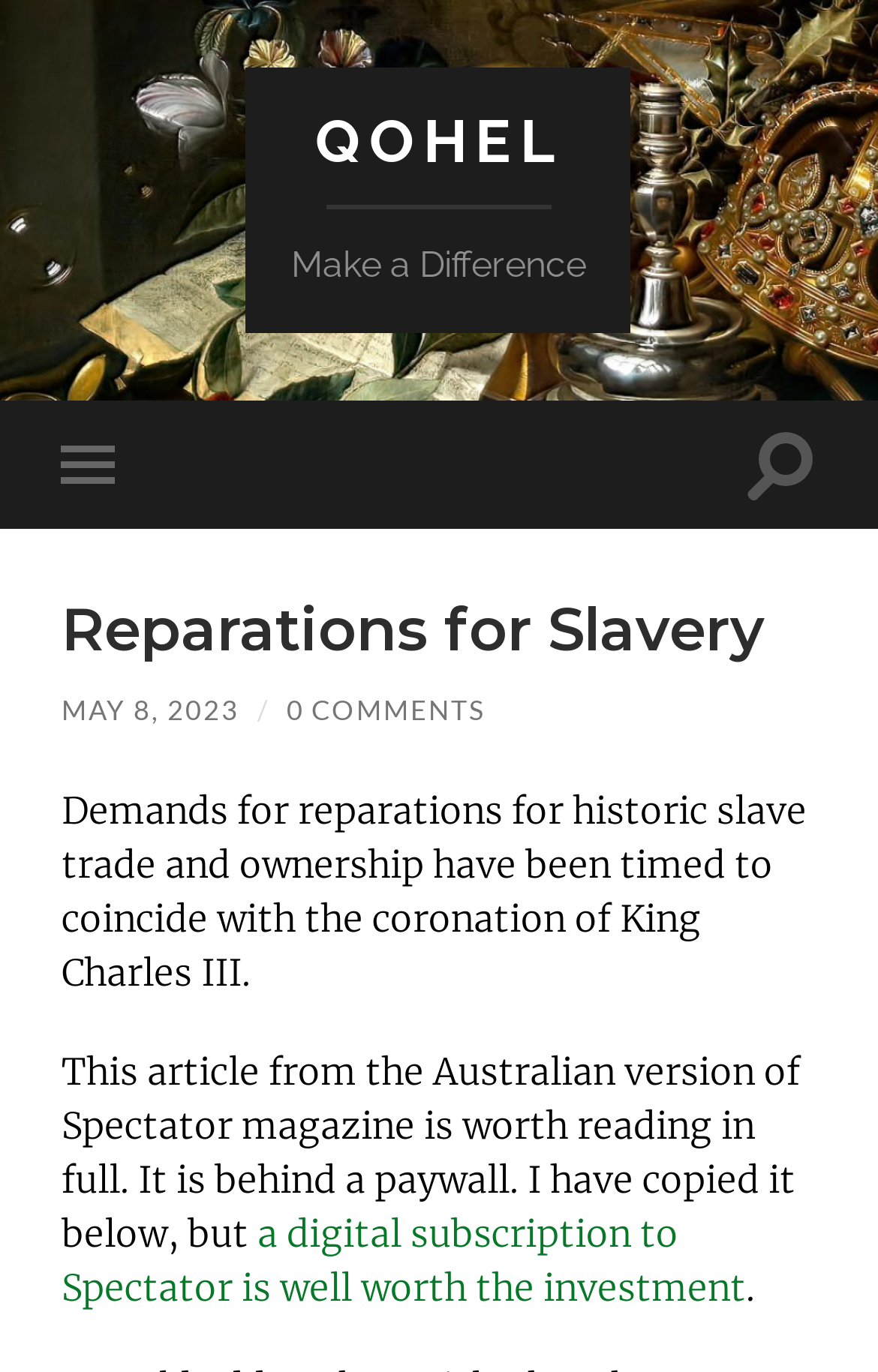Use the details in the image to answer the question thoroughly: 
How many comments are there on the article?

The number of comments can be found in the text '0 COMMENTS' which is a link element on the webpage.